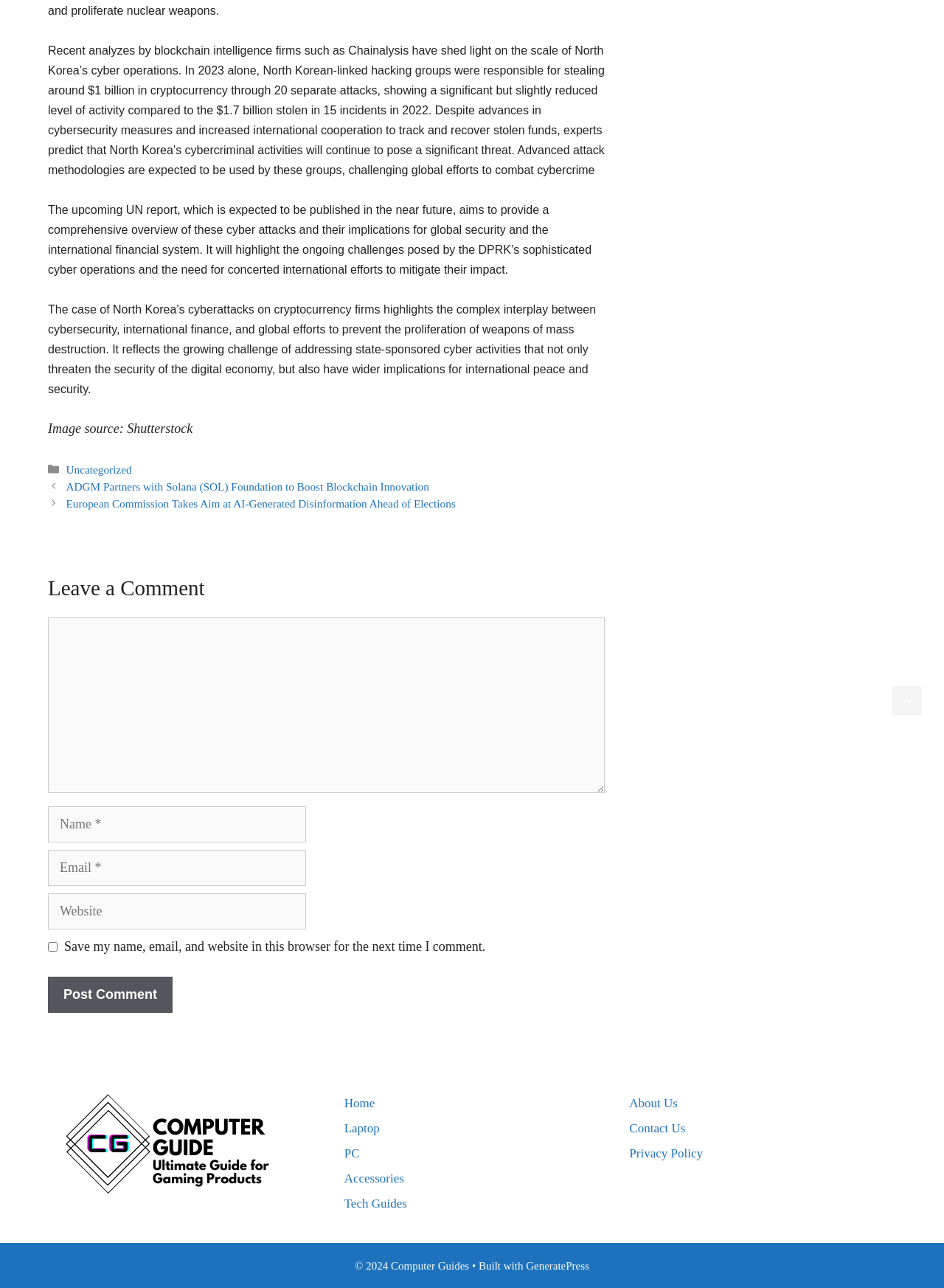Please specify the bounding box coordinates in the format (top-left x, top-left y, bottom-right x, bottom-right y), with values ranging from 0 to 1. Identify the bounding box for the UI component described as follows: parent_node: Comment name="url" placeholder="Website"

[0.051, 0.694, 0.324, 0.722]